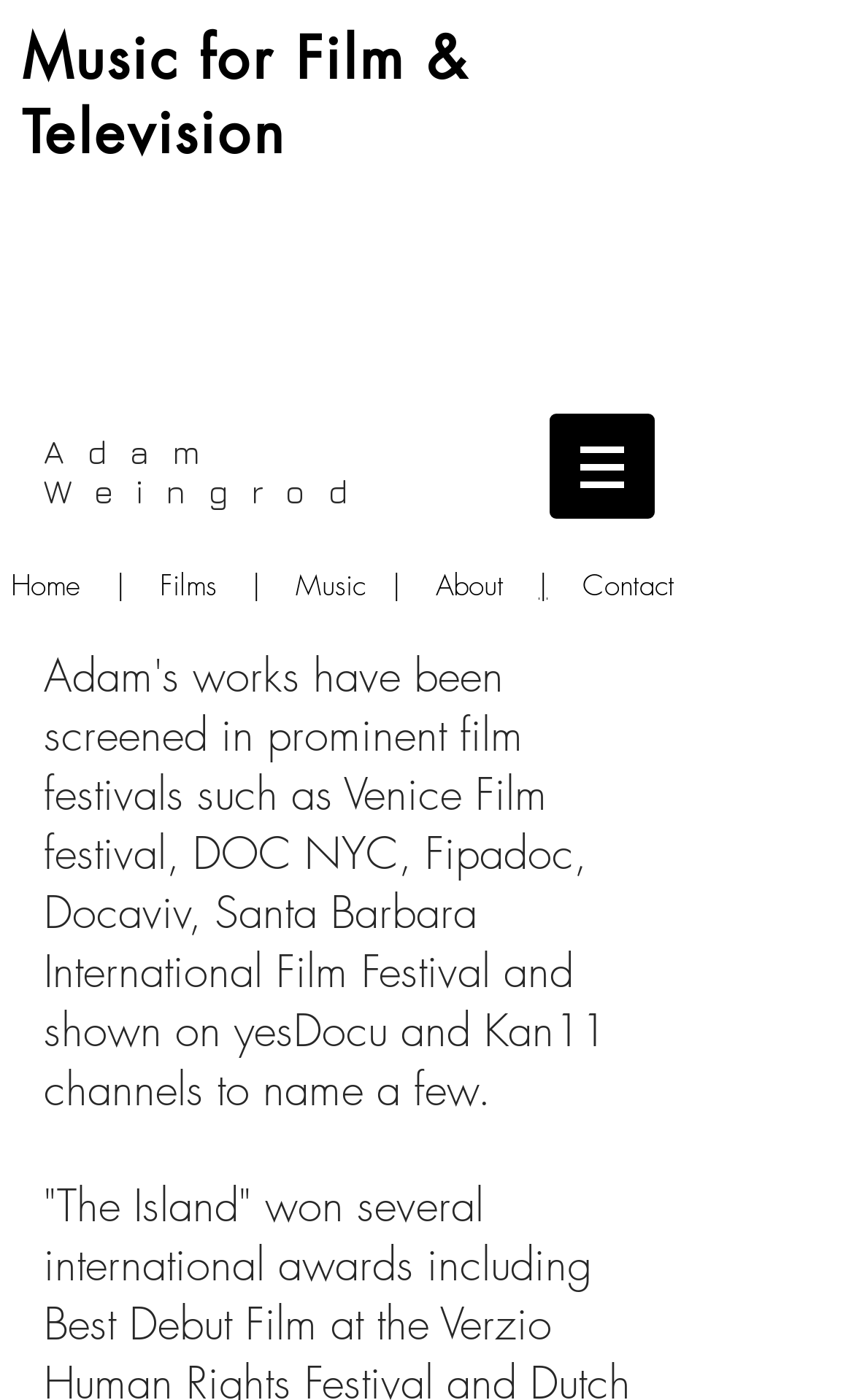Respond to the question below with a single word or phrase:
What is the name of the person associated with this website?

Adam Weingrod